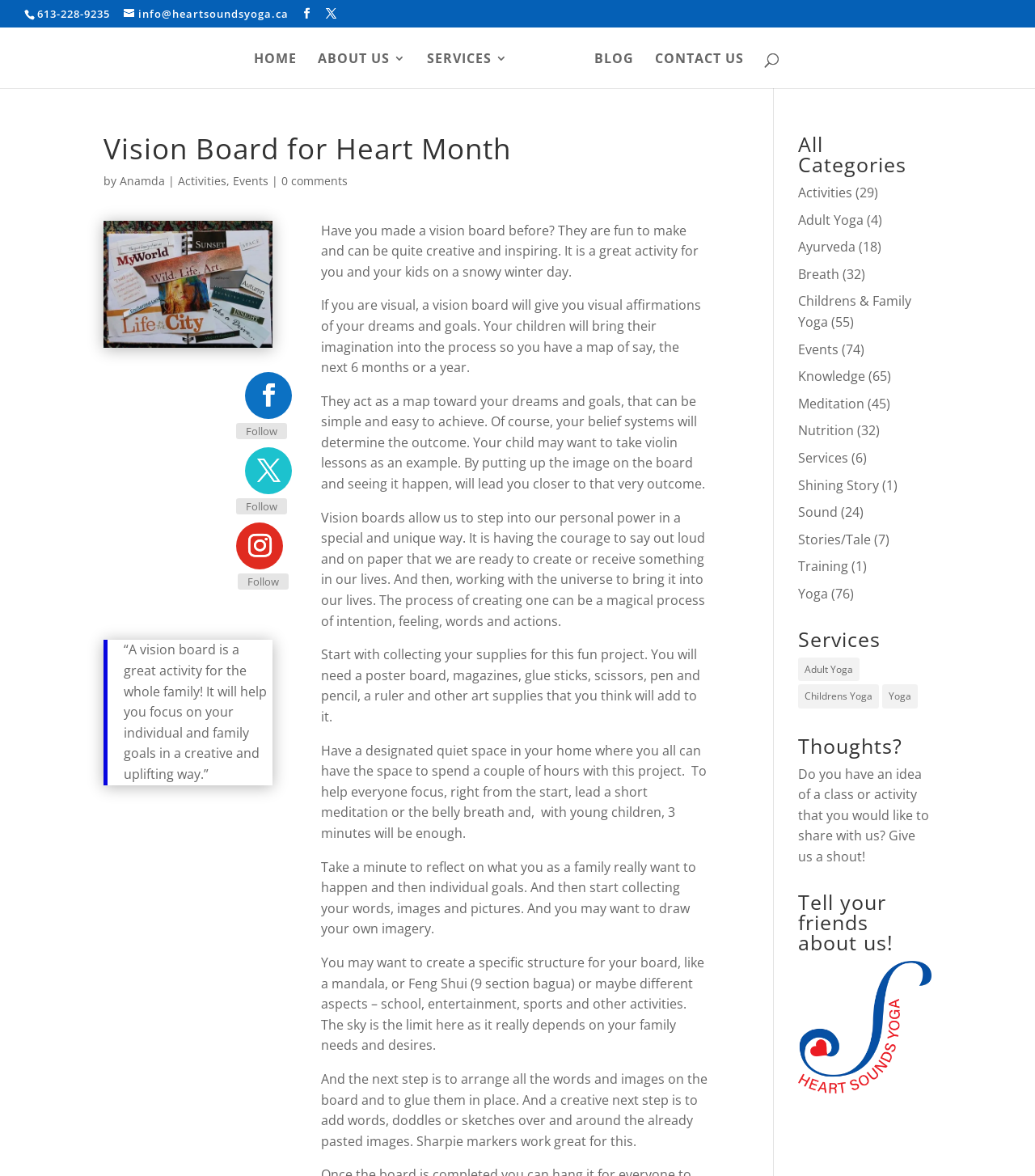Identify the coordinates of the bounding box for the element that must be clicked to accomplish the instruction: "Contact us".

[0.633, 0.044, 0.719, 0.075]